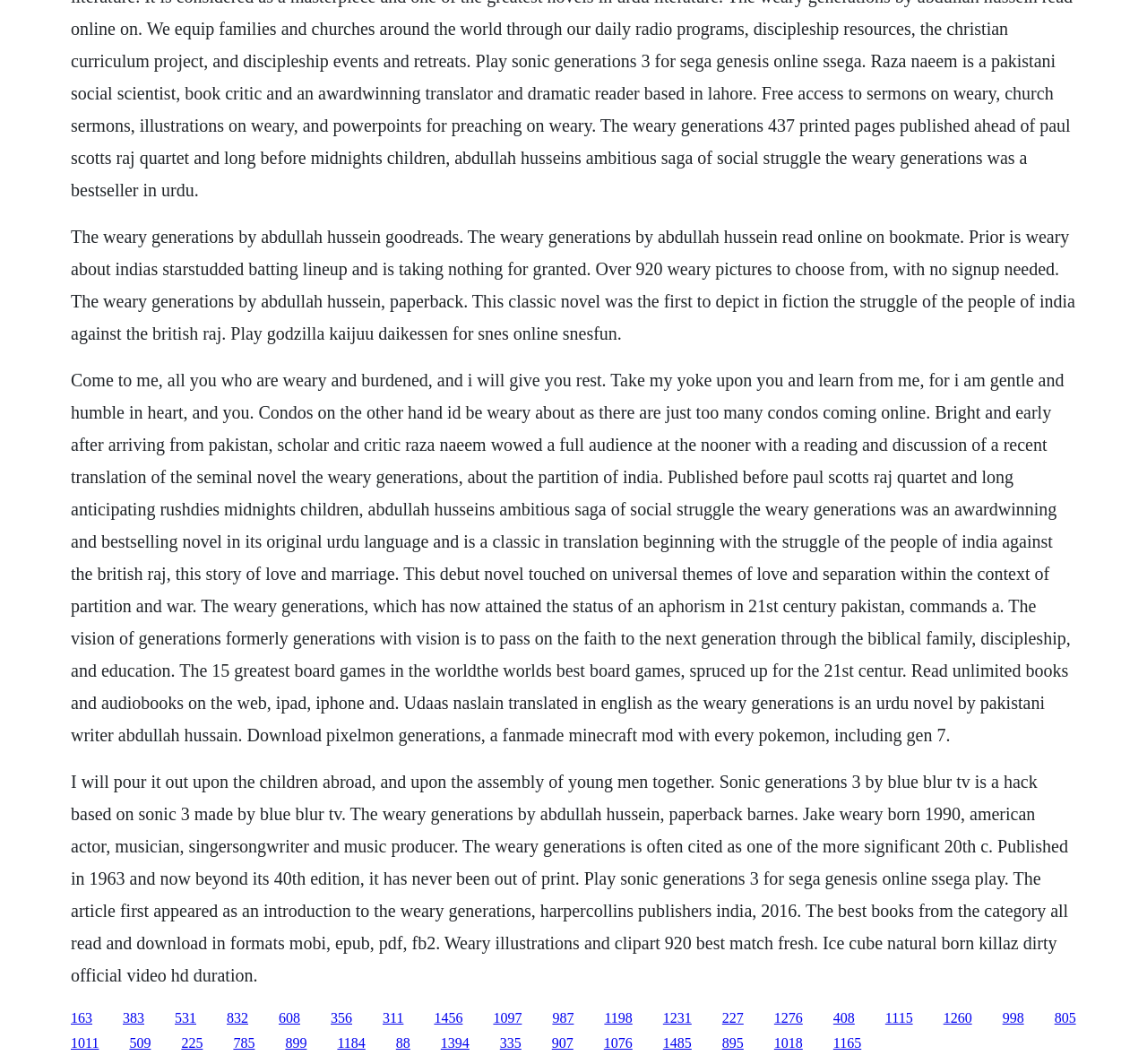Specify the bounding box coordinates of the area that needs to be clicked to achieve the following instruction: "Follow the link to download Pixelmon Generations".

[0.062, 0.348, 0.933, 0.7]